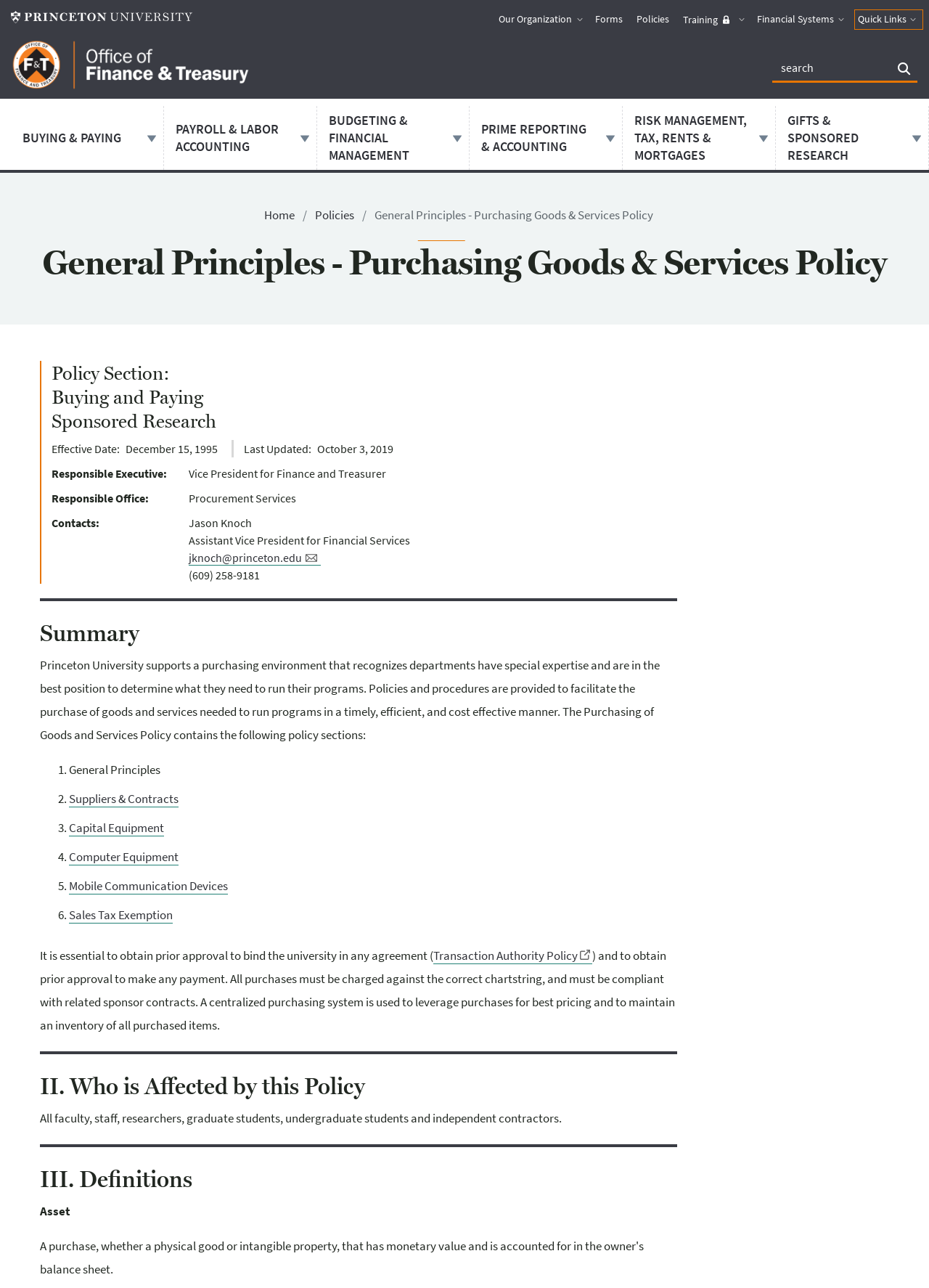Provide the bounding box coordinates of the HTML element this sentence describes: "Prime Reporting & AccountingSubmenu". The bounding box coordinates consist of four float numbers between 0 and 1, i.e., [left, top, right, bottom].

[0.653, 0.082, 0.67, 0.132]